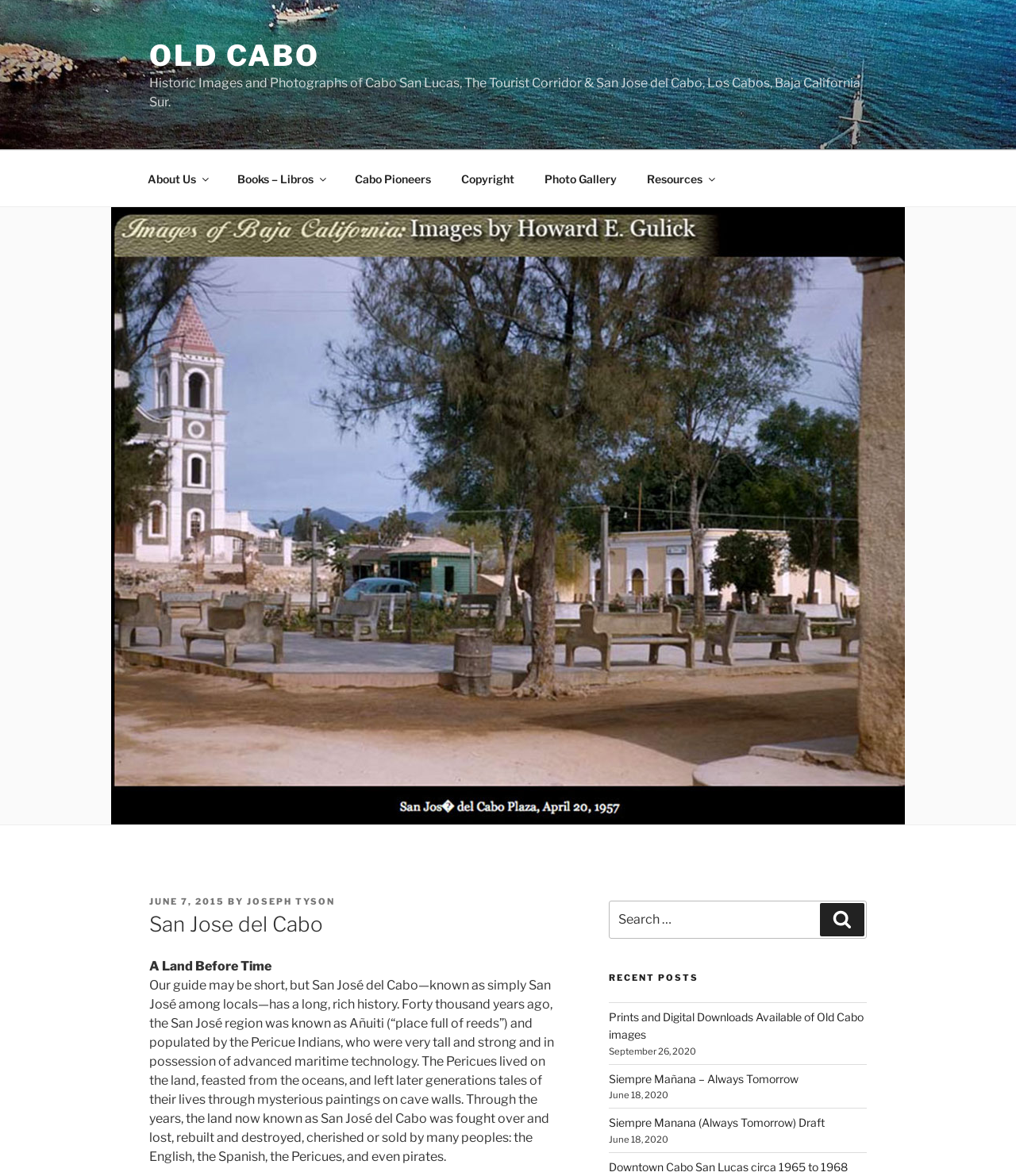Based on the element description Books – Libros, identify the bounding box coordinates for the UI element. The coordinates should be in the format (top-left x, top-left y, bottom-right x, bottom-right y) and within the 0 to 1 range.

[0.22, 0.135, 0.333, 0.168]